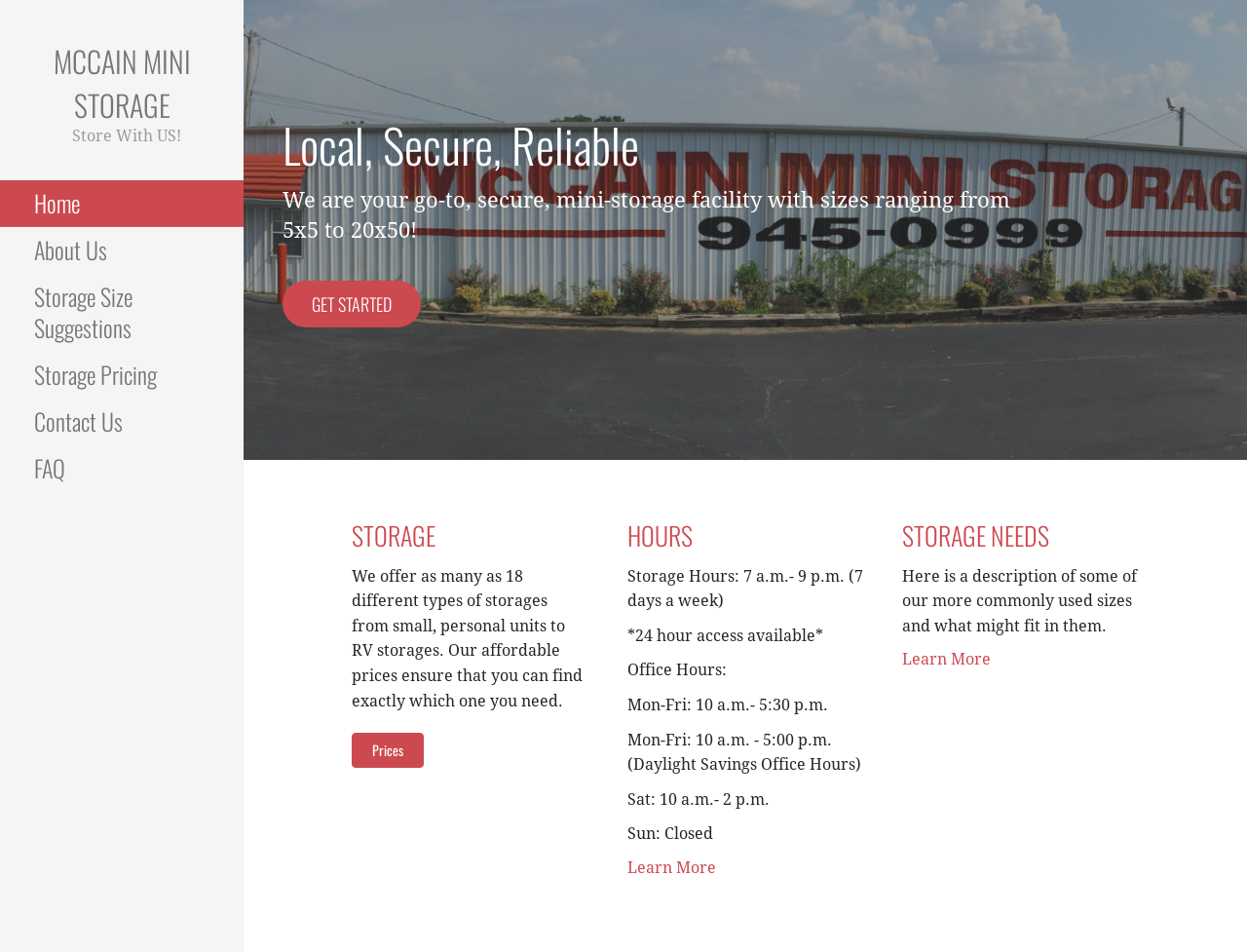Please extract the primary headline from the webpage.

MCCAIN MINI STORAGE